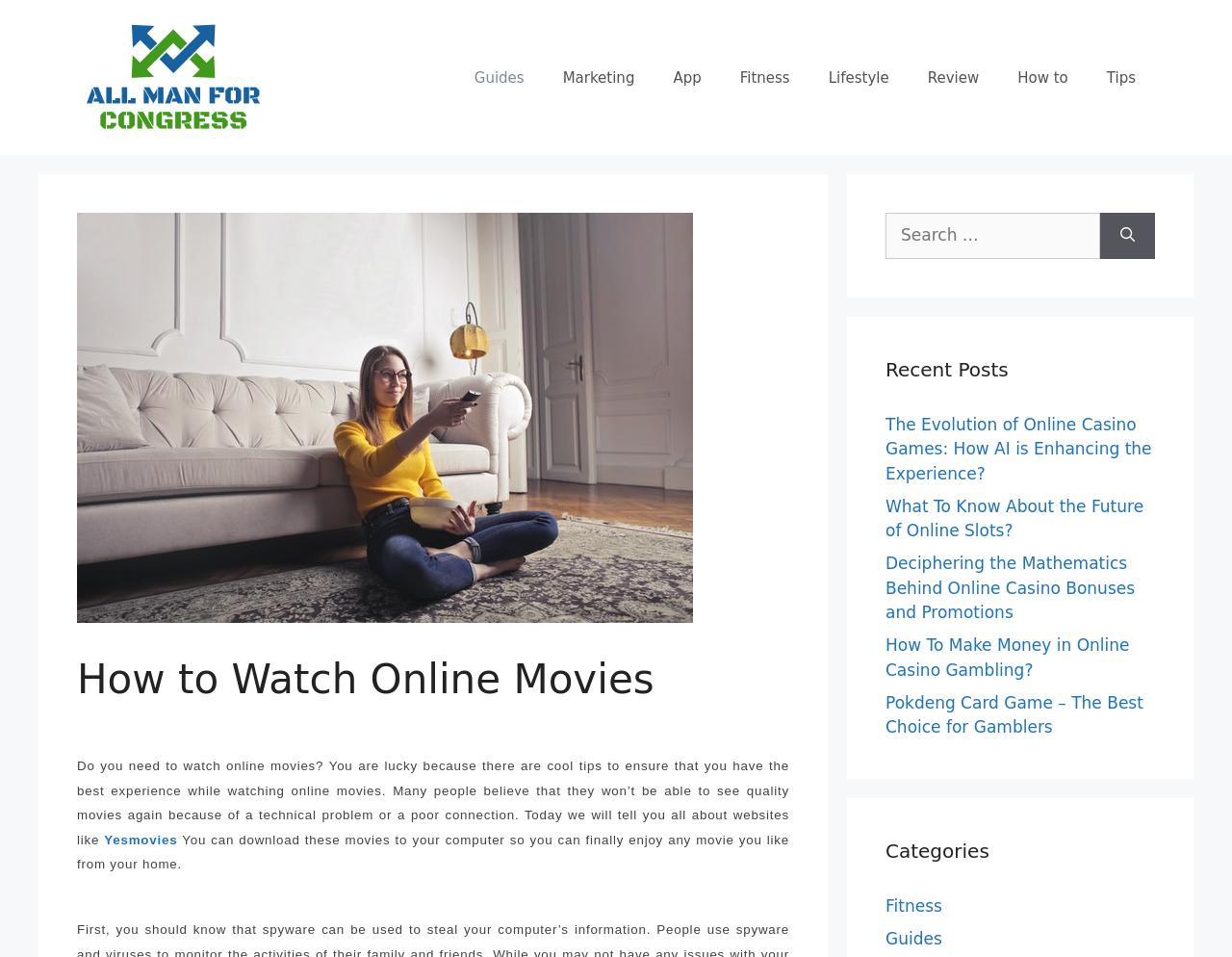Craft a detailed narrative of the webpage's structure and content.

The webpage is about watching online movies and providing tips for a better experience. At the top, there is a logo and a link to "All Man For Congress" on the left, accompanied by an image. On the right, there are several links to different categories, including "Guides", "Marketing", "App", "Fitness", "Lifestyle", "Review", "How to", and "Tips".

Below the top section, there is a header that reads "How to Watch Online Movies". The main content starts with a question, "Do you need to watch online movies?" followed by a brief introduction to the topic. The text explains that many people believe they won't be able to watch quality movies due to technical problems or poor connections, but the article will provide tips to ensure a good experience.

The article then mentions websites like Yesmovies, where users can download movies to their computers. However, it also warns about the risk of spyware stealing computer information.

On the right side of the page, there is a search box with a "Search" button, allowing users to search for specific content. Below the search box, there is a section titled "Recent Posts" that lists several links to recent articles, including topics related to online casino games and gambling.

Further down, there is another section titled "Categories" that lists links to different categories, including "Fitness" and "Guides".